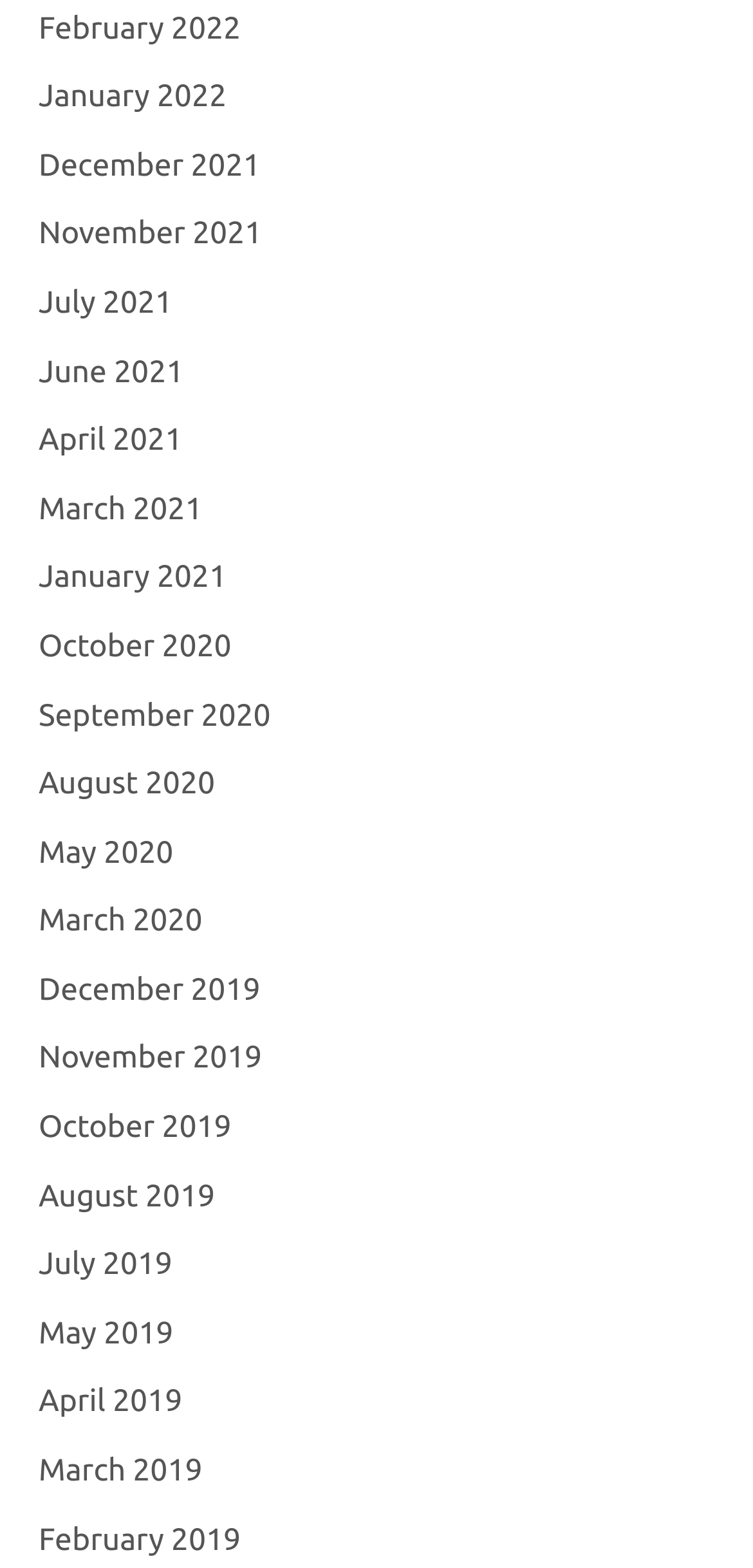Specify the bounding box coordinates of the element's region that should be clicked to achieve the following instruction: "read the article". The bounding box coordinates consist of four float numbers between 0 and 1, in the format [left, top, right, bottom].

None